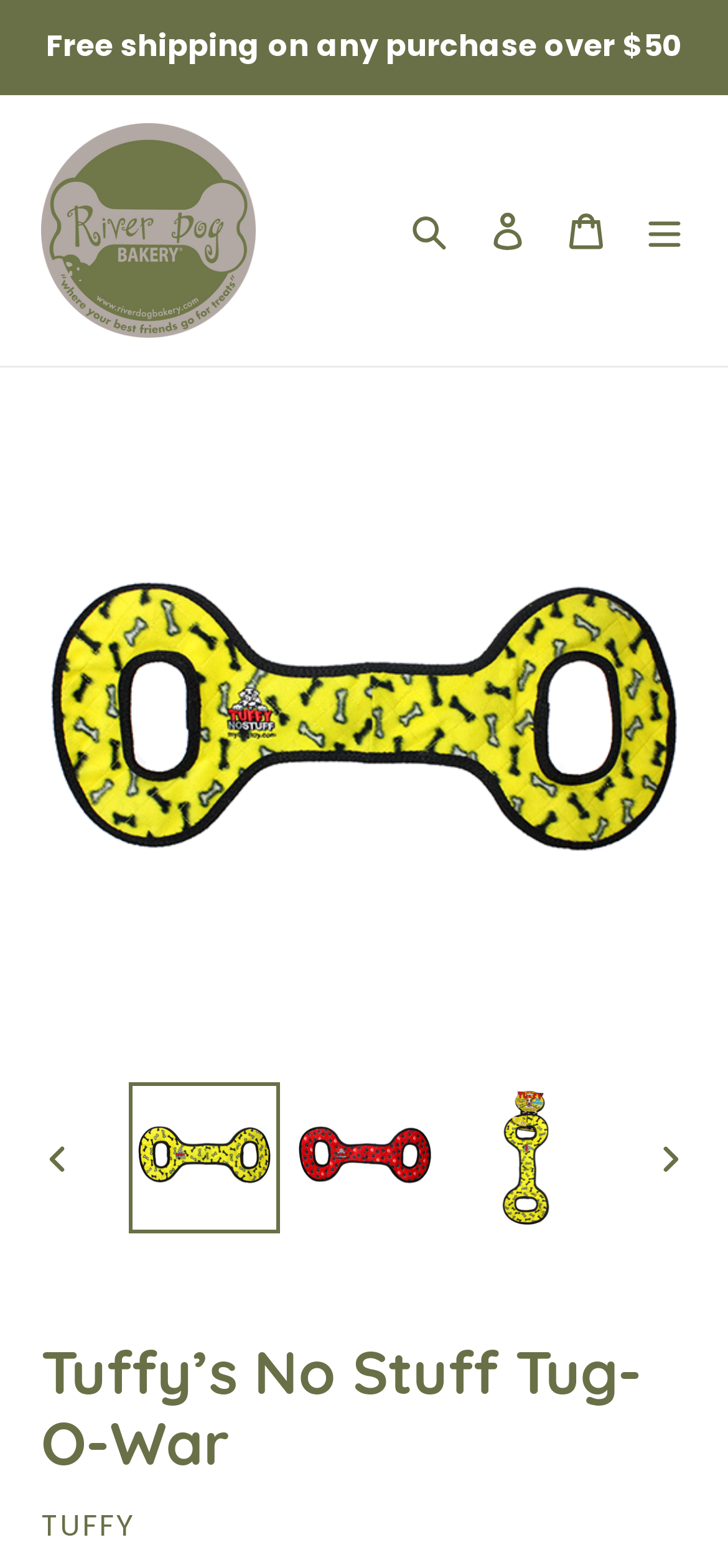What is the purpose of the buttons 'PREVIOUS SLIDE' and 'NEXT SLIDE'?
Use the screenshot to answer the question with a single word or phrase.

To navigate images